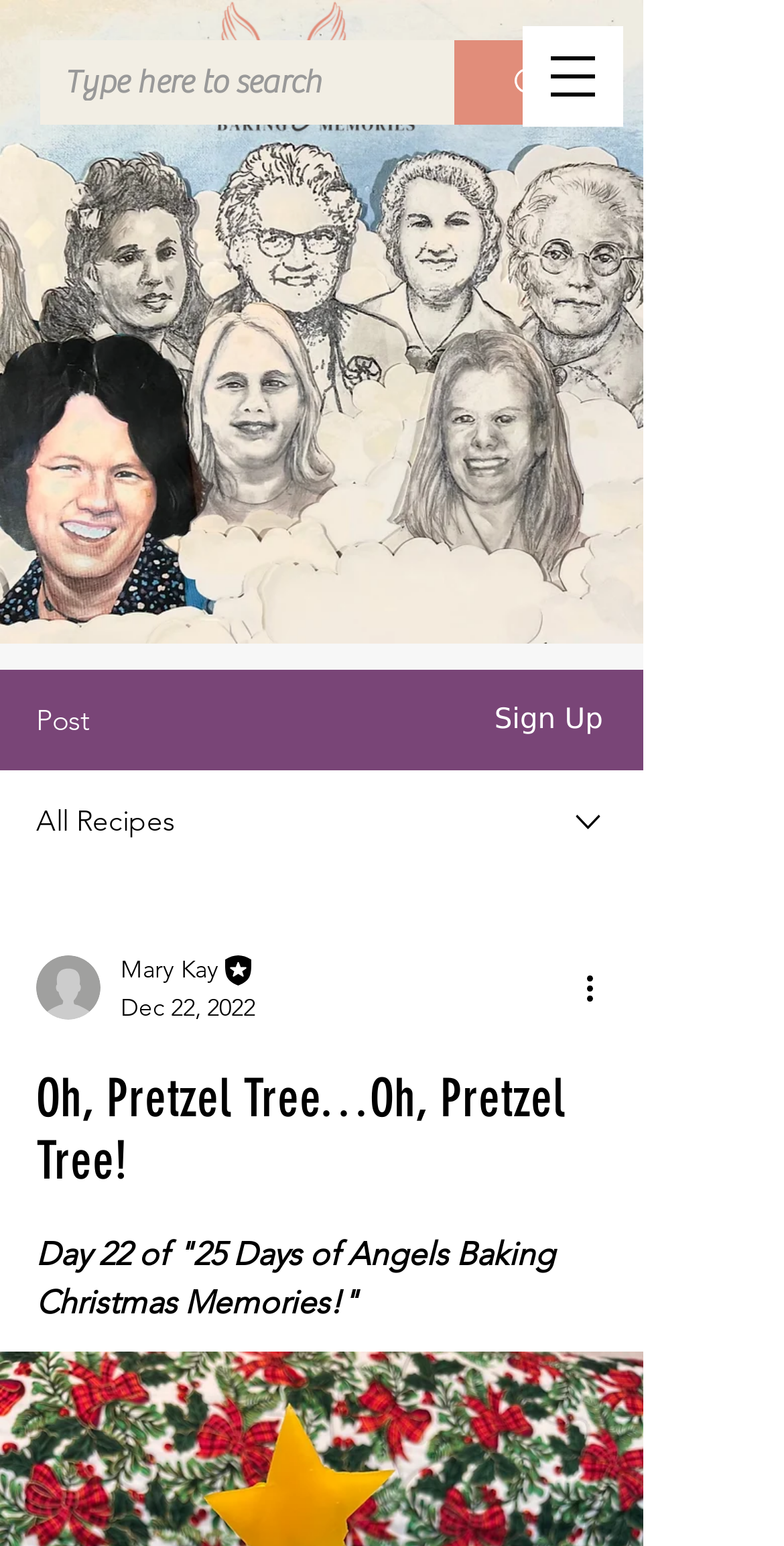Answer the following in one word or a short phrase: 
What is the date of the post?

Dec 22, 2022